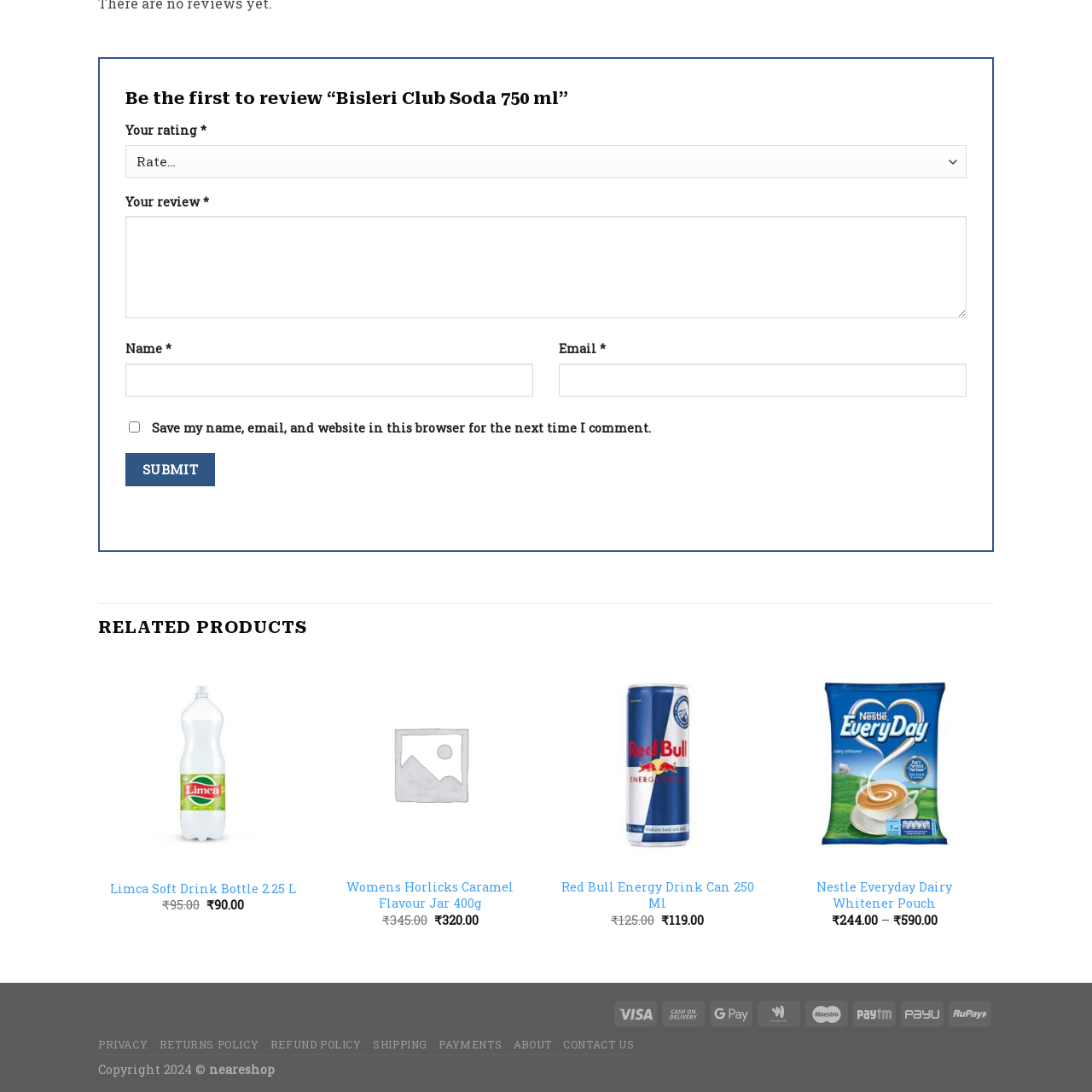What kind of interface is suggested by the design?
Inspect the image enclosed in the red bounding box and provide a thorough answer based on the information you see.

The overall design of the webpage suggests a user-friendly interface, making it easy for customers to navigate through various beverage choices available on the website, which implies that the interface is designed to be easy to use.